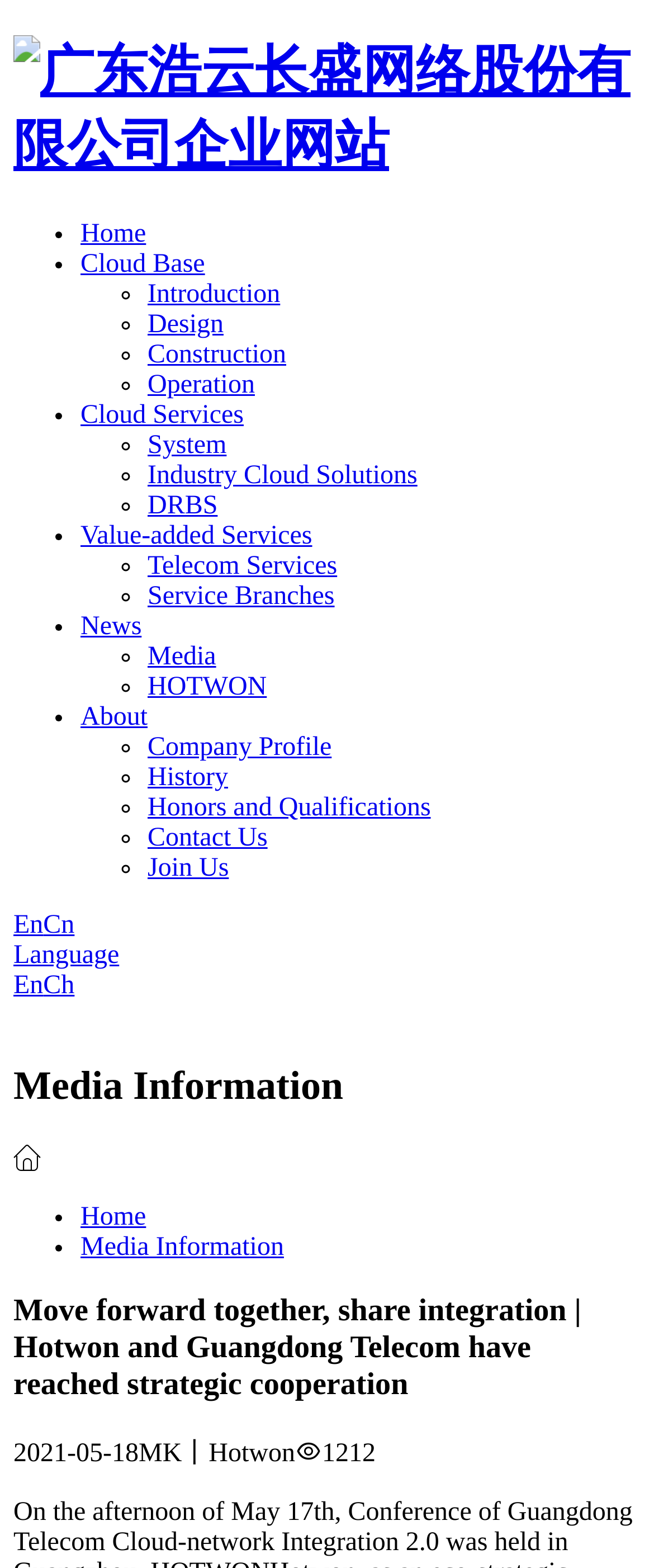How many main sections are in the webpage?
Look at the image and answer the question using a single word or phrase.

2